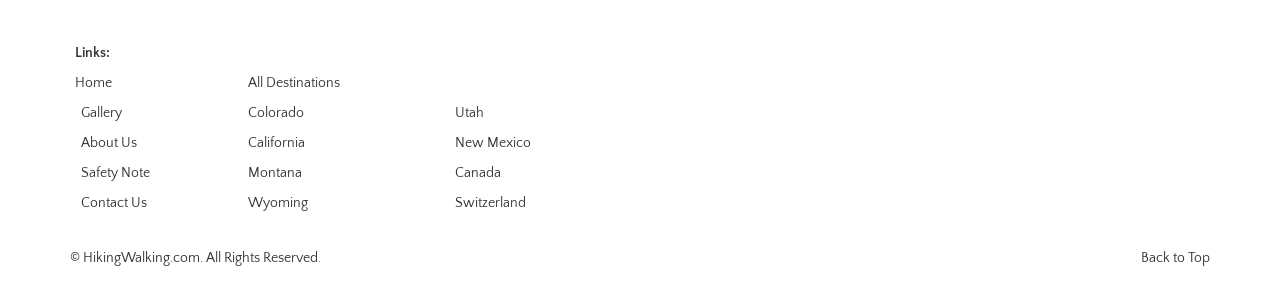Determine the bounding box coordinates of the clickable region to follow the instruction: "visit Utah".

[0.356, 0.353, 0.378, 0.407]